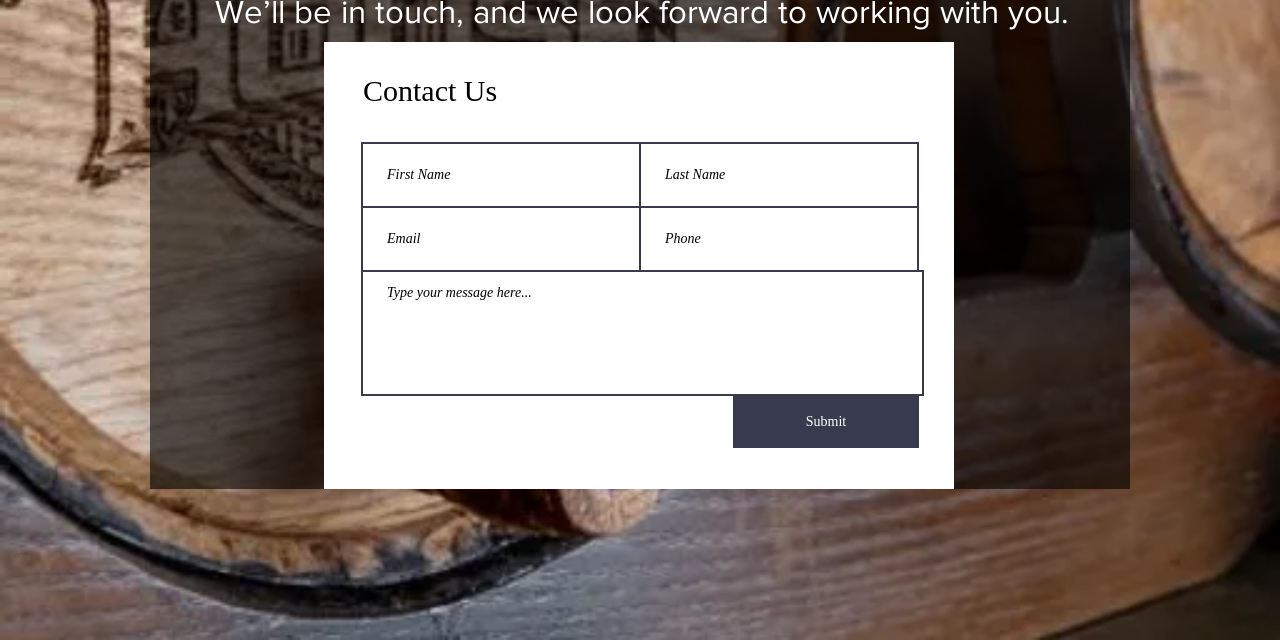For the following element description, predict the bounding box coordinates in the format (top-left x, top-left y, bottom-right x, bottom-right y). All values should be floating point numbers between 0 and 1. Description: aria-label="First Name" name="first-name" placeholder="First Name"

[0.282, 0.222, 0.507, 0.325]